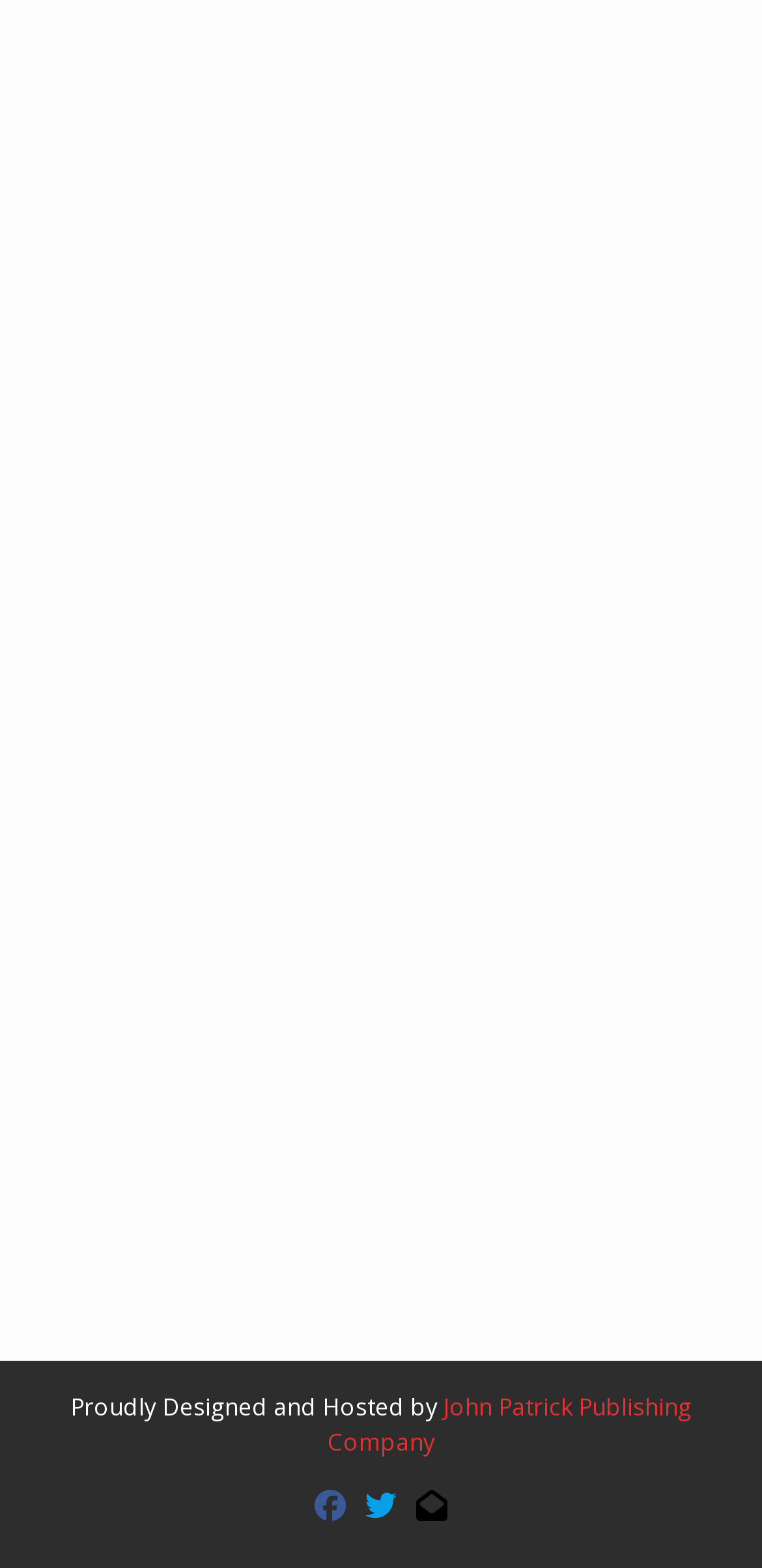Answer the question below using just one word or a short phrase: 
How many social media icons are at the bottom of the page?

3